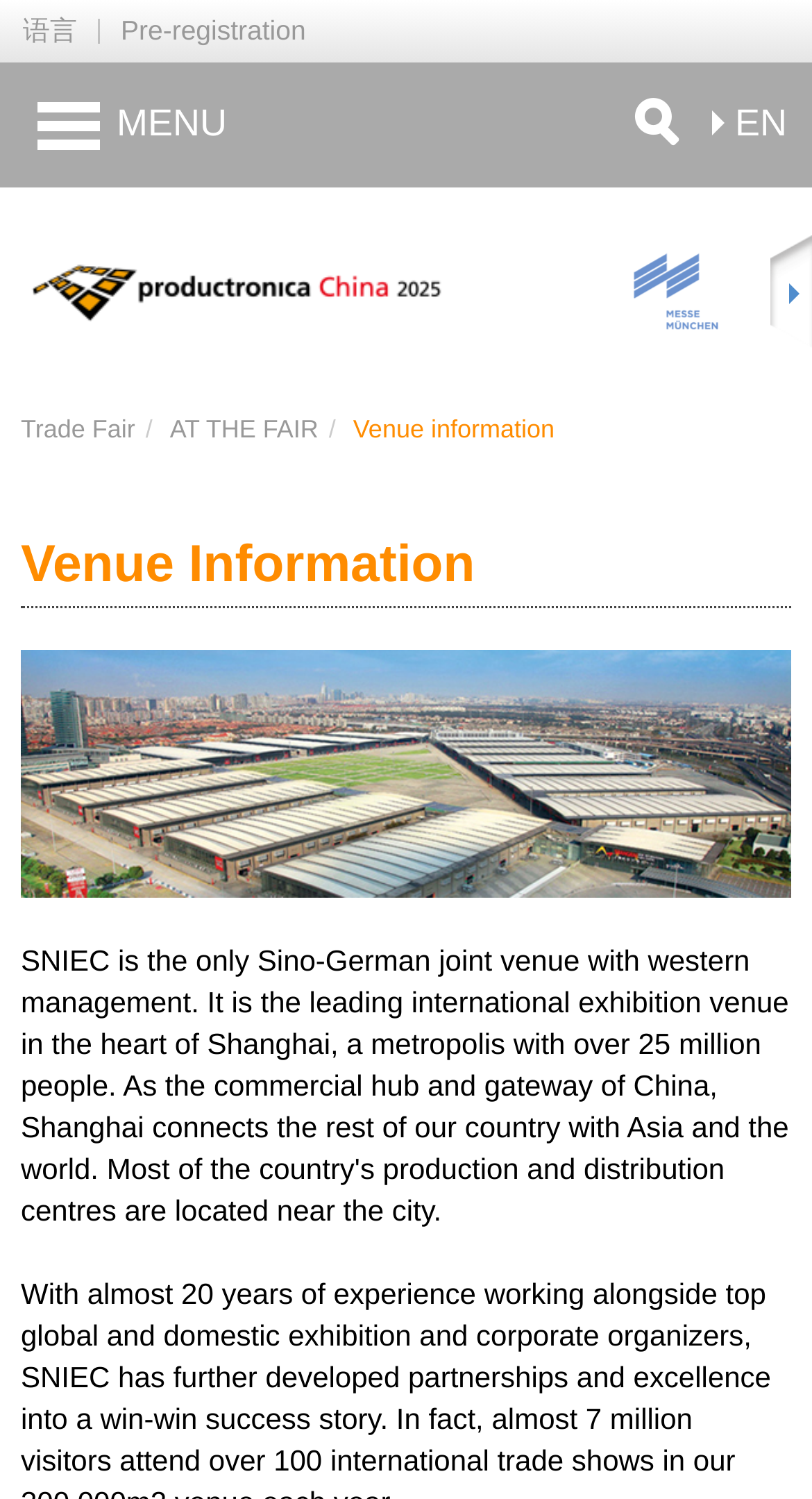Find the bounding box coordinates for the area that should be clicked to accomplish the instruction: "Open the menu".

[0.0, 0.042, 0.326, 0.125]